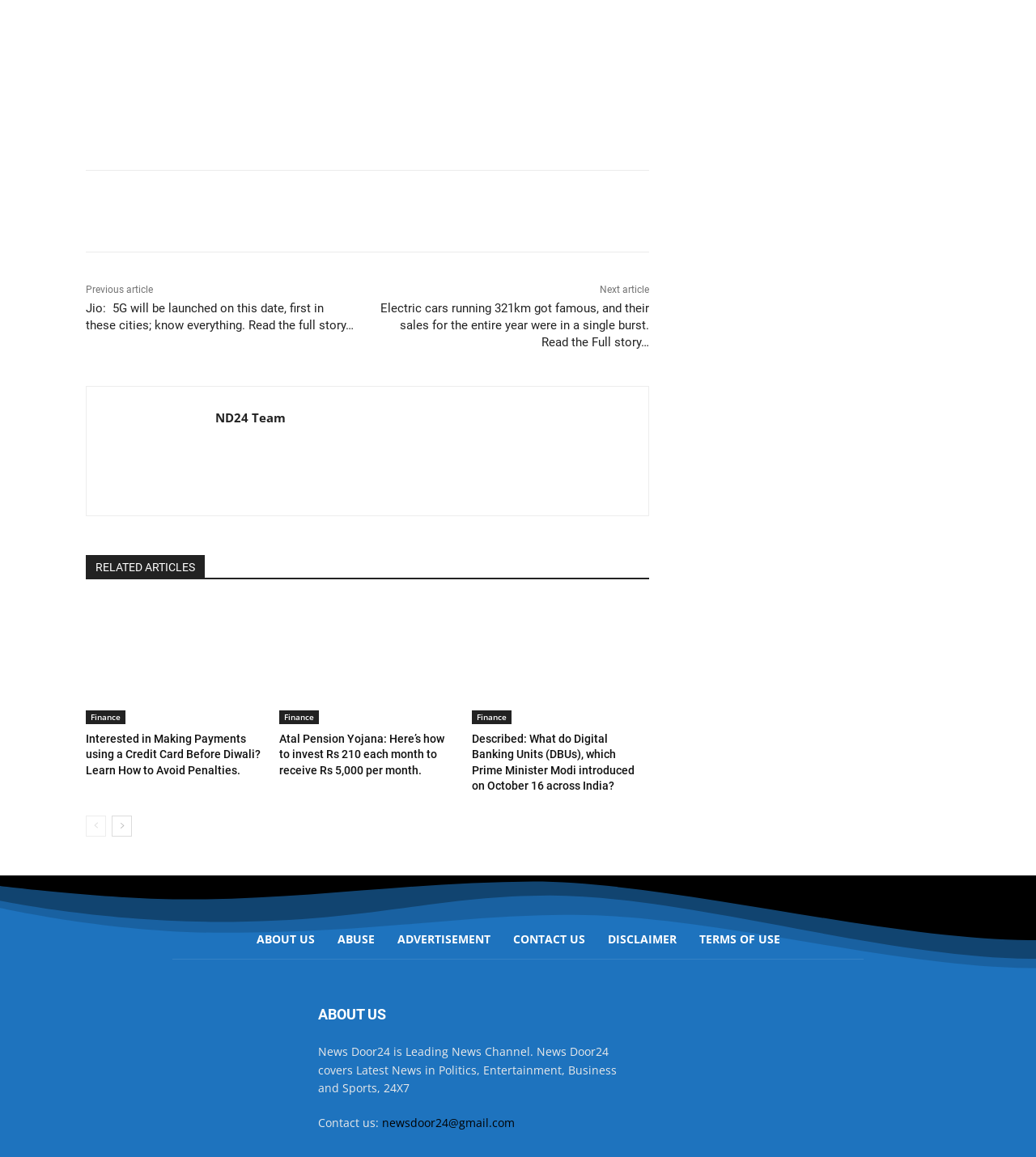Provide your answer to the question using just one word or phrase: What is the purpose of the 'prev-page' and 'next-page' links?

To navigate between pages